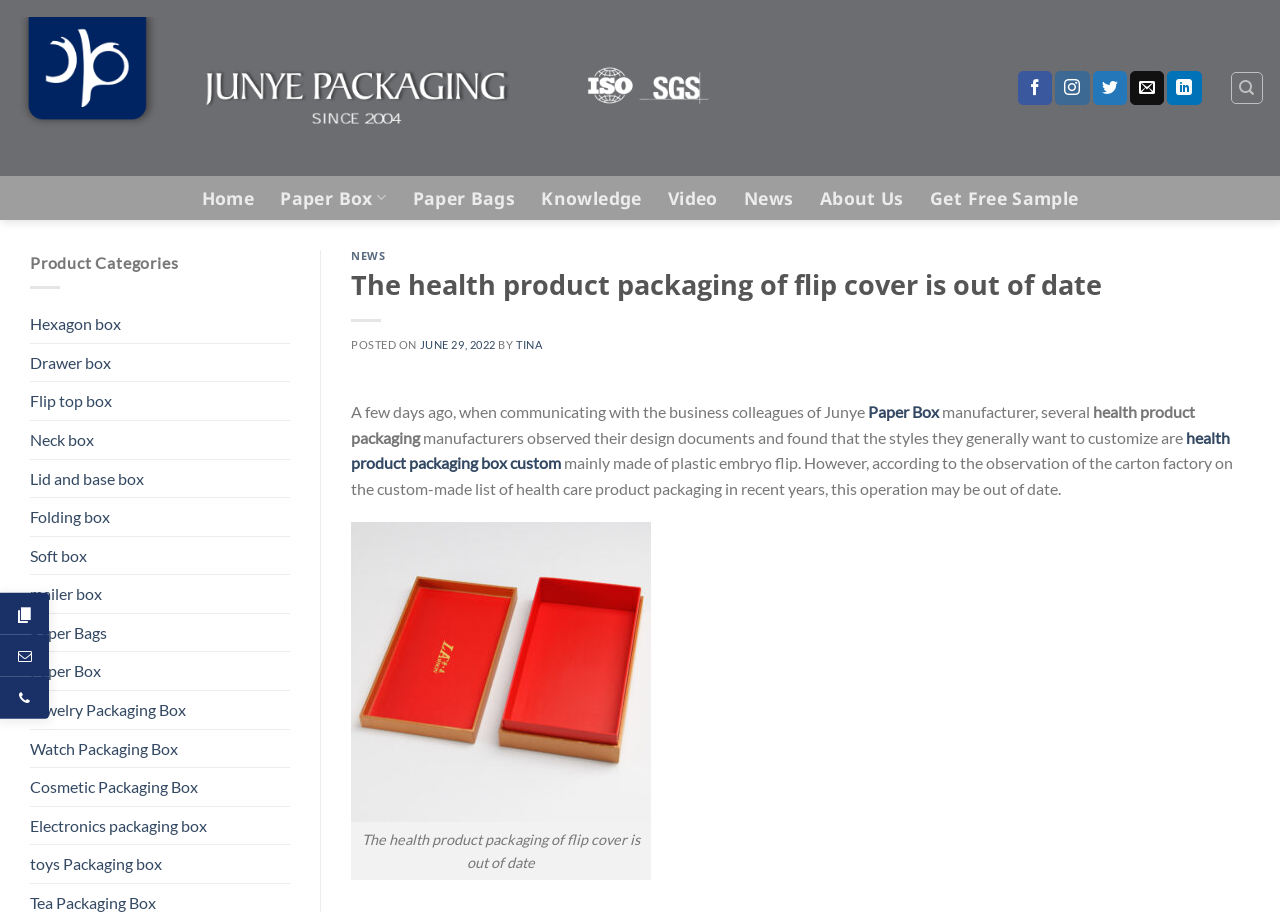Find the bounding box coordinates of the element to click in order to complete the given instruction: "Search."

[0.962, 0.079, 0.987, 0.114]